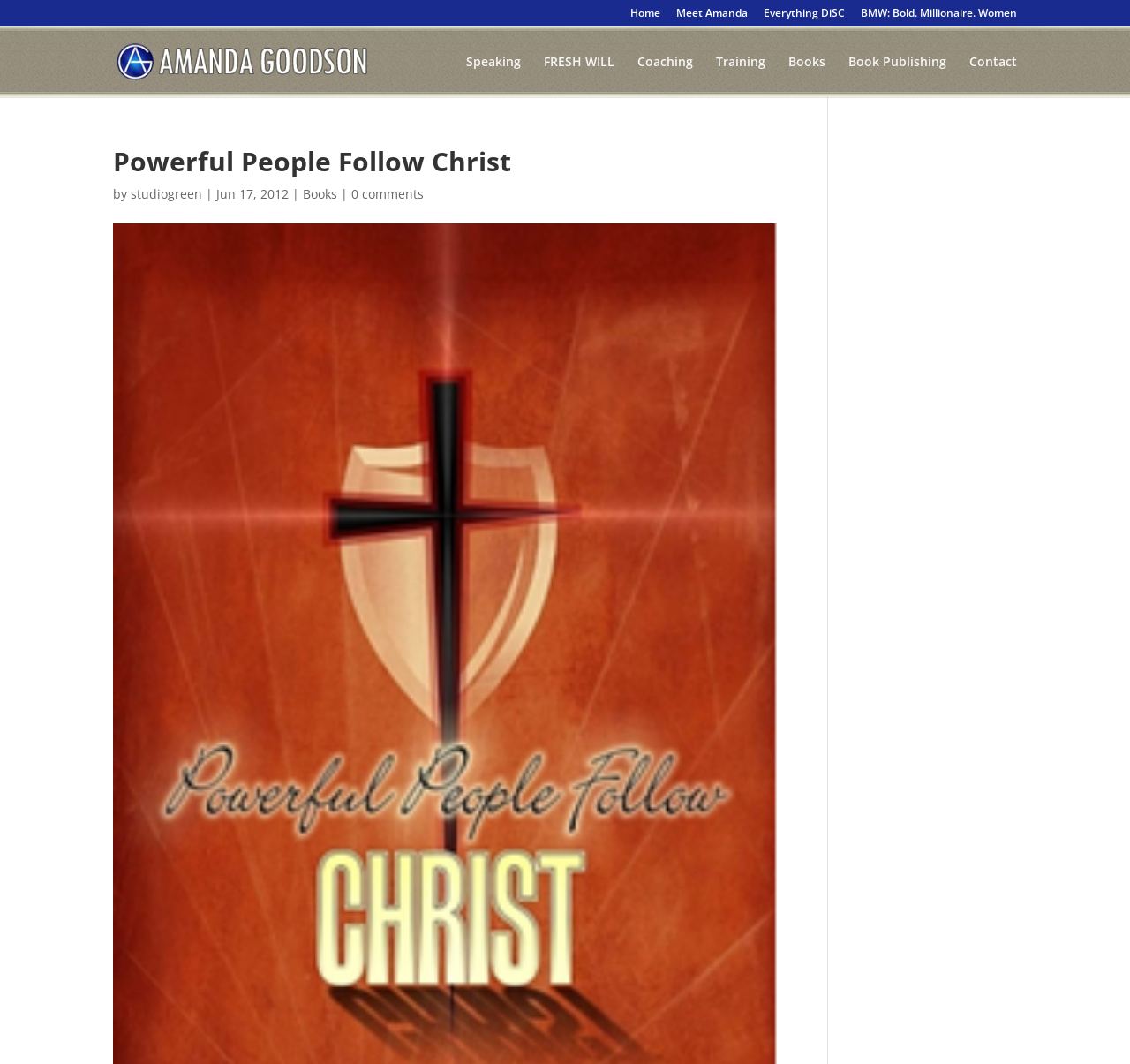Answer the following query concisely with a single word or phrase:
How many words are in the main heading?

4